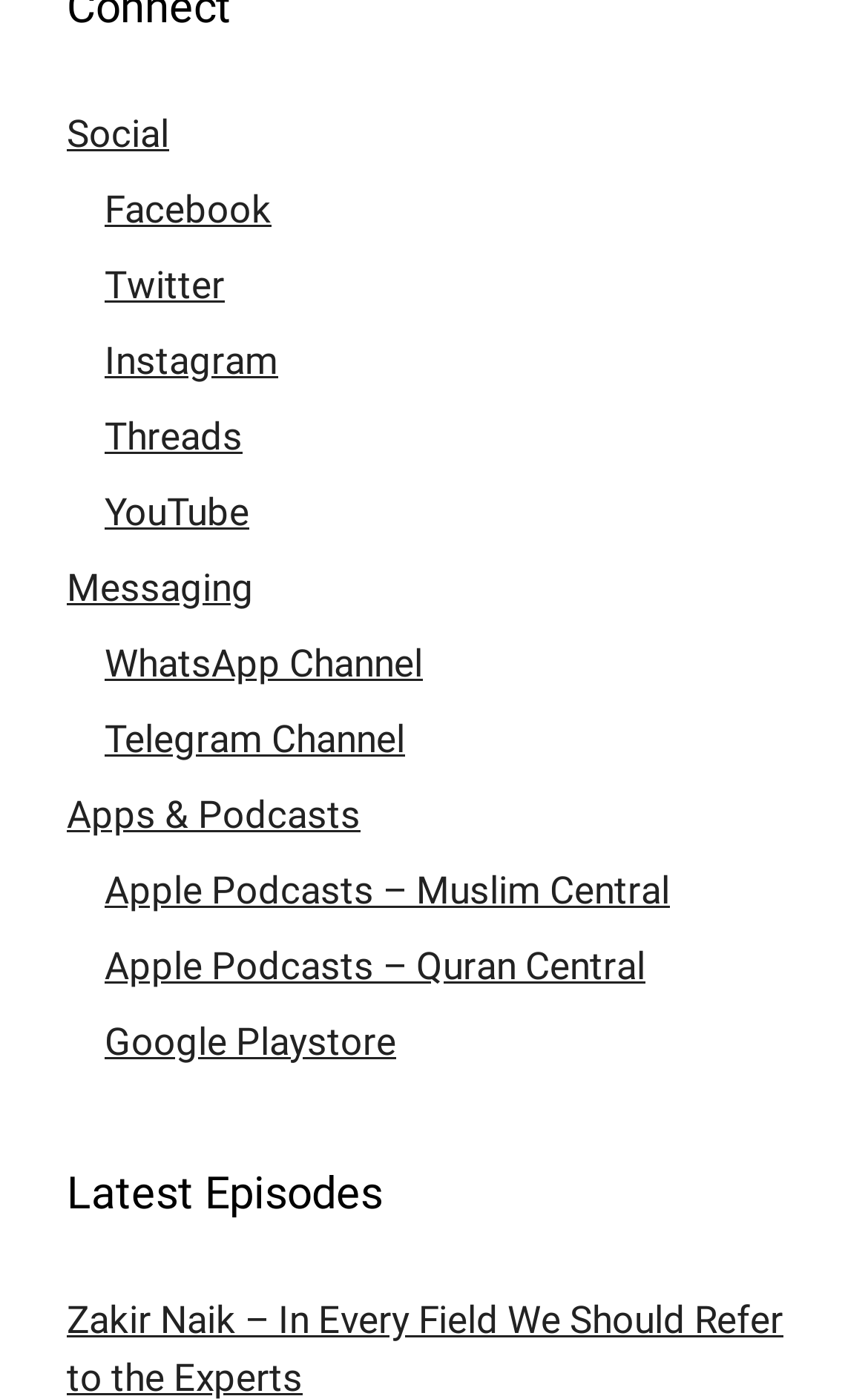Carefully observe the image and respond to the question with a detailed answer:
What is the last link under Messaging?

I looked at the links under the 'Messaging' category and found that the last link is 'Telegram Channel', which is located at the bottom of the list.